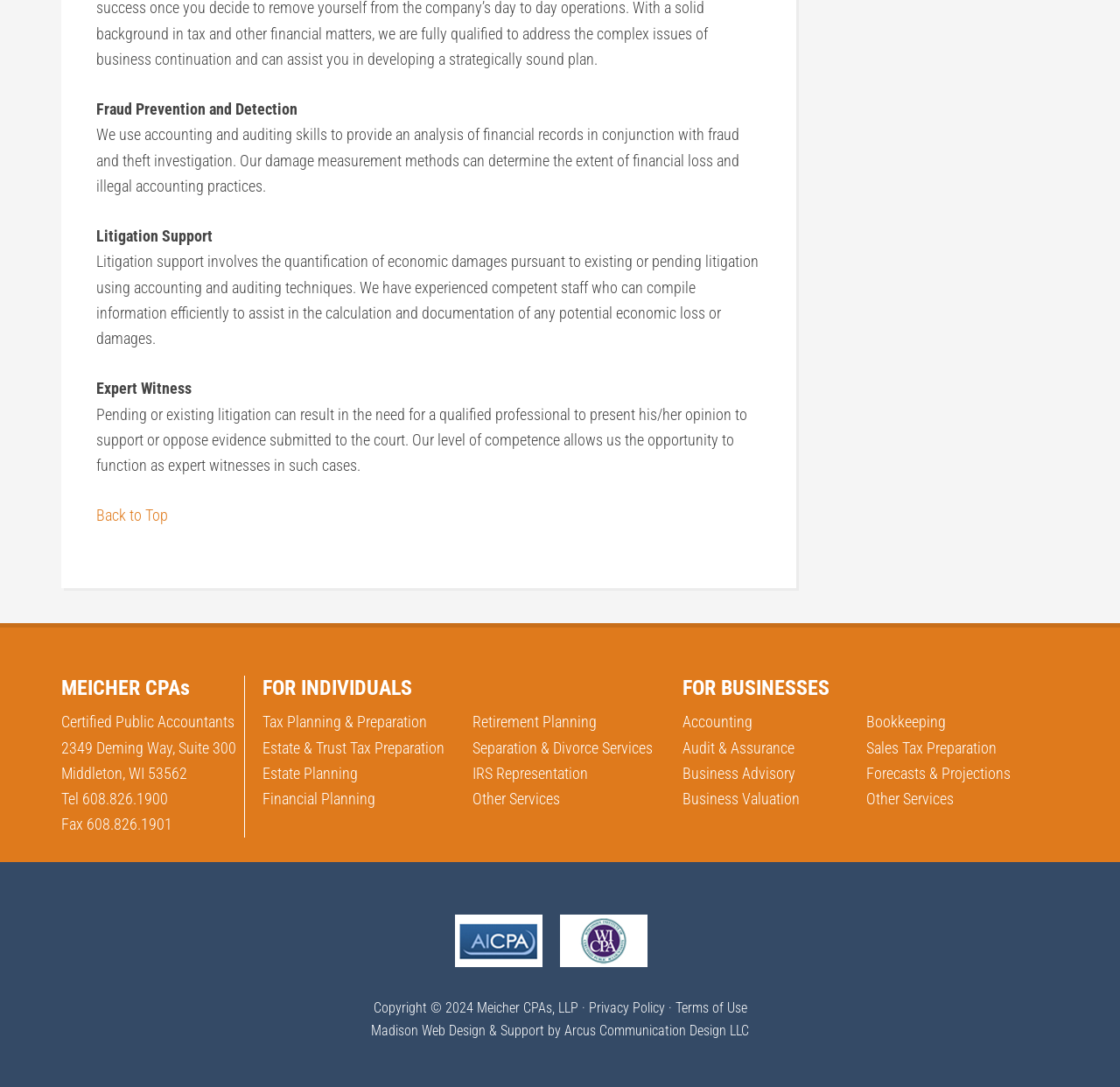Can you find the bounding box coordinates for the element to click on to achieve the instruction: "Click on 'Accounting'"?

[0.609, 0.656, 0.672, 0.673]